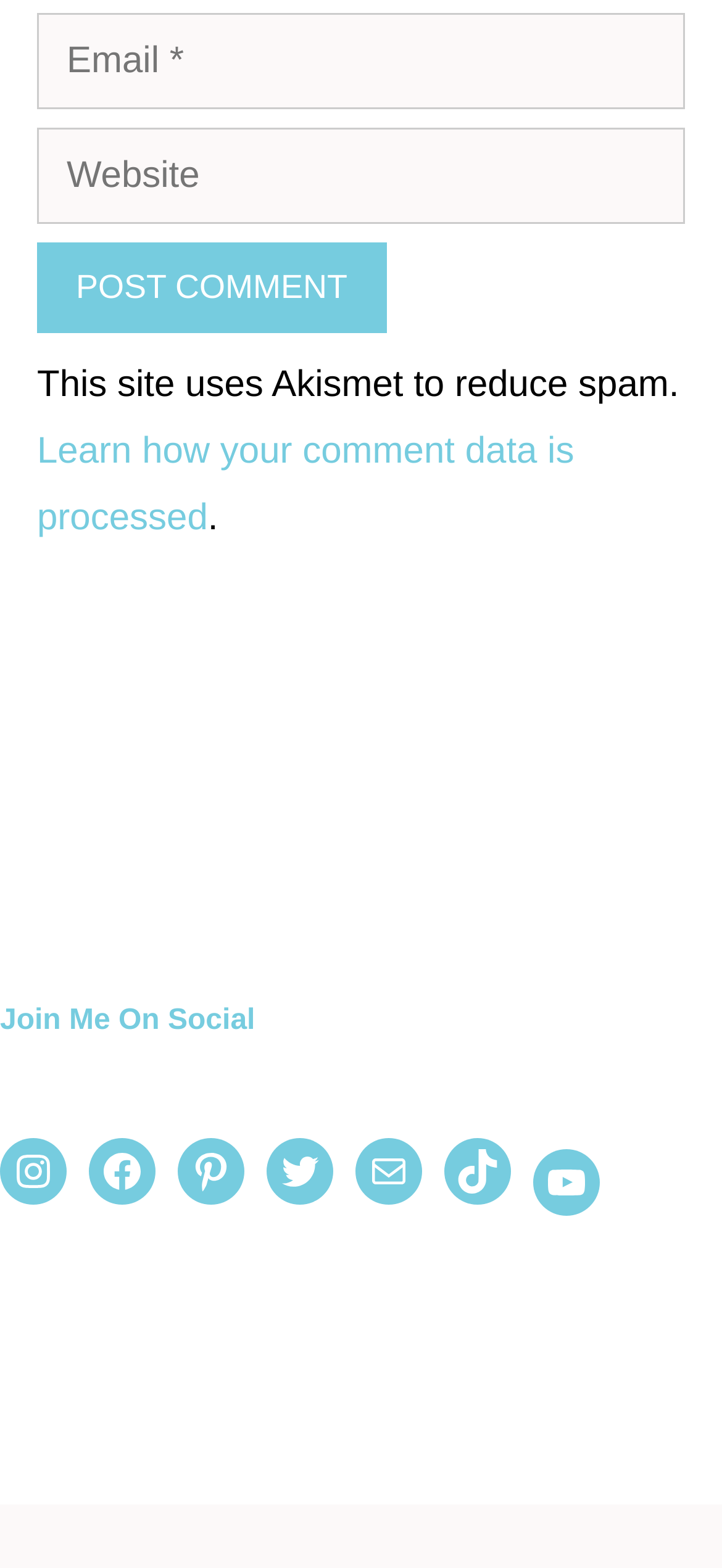Use the details in the image to answer the question thoroughly: 
What is the purpose of the 'Email' textbox?

The 'Email' textbox is a required field, indicating that it is necessary to input an email address to proceed with the comment posting process. This suggests that the email address is used to identify the commenter or for notification purposes.